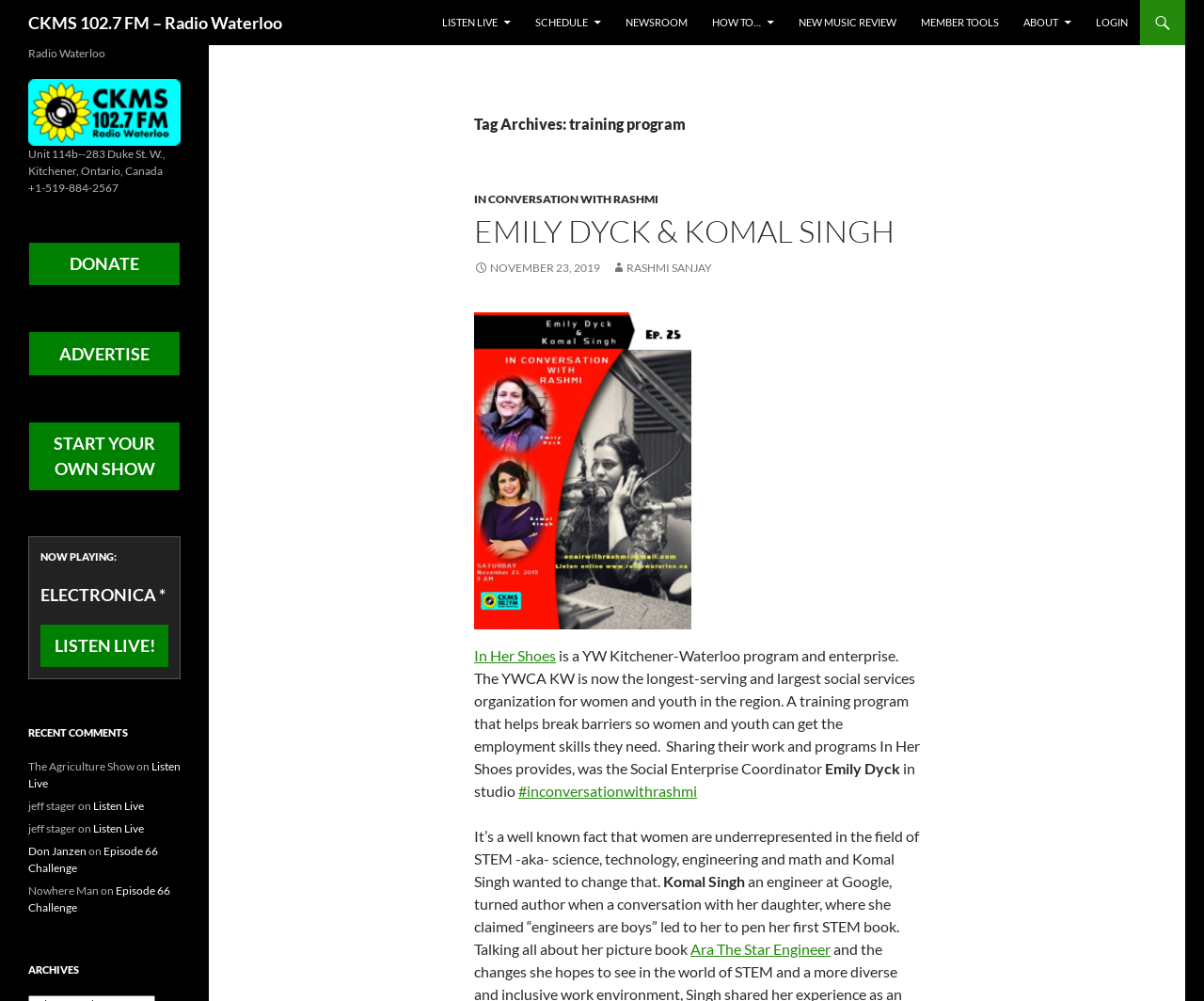Please locate the bounding box coordinates for the element that should be clicked to achieve the following instruction: "log in to the member area". Ensure the coordinates are given as four float numbers between 0 and 1, i.e., [left, top, right, bottom].

[0.901, 0.0, 0.946, 0.045]